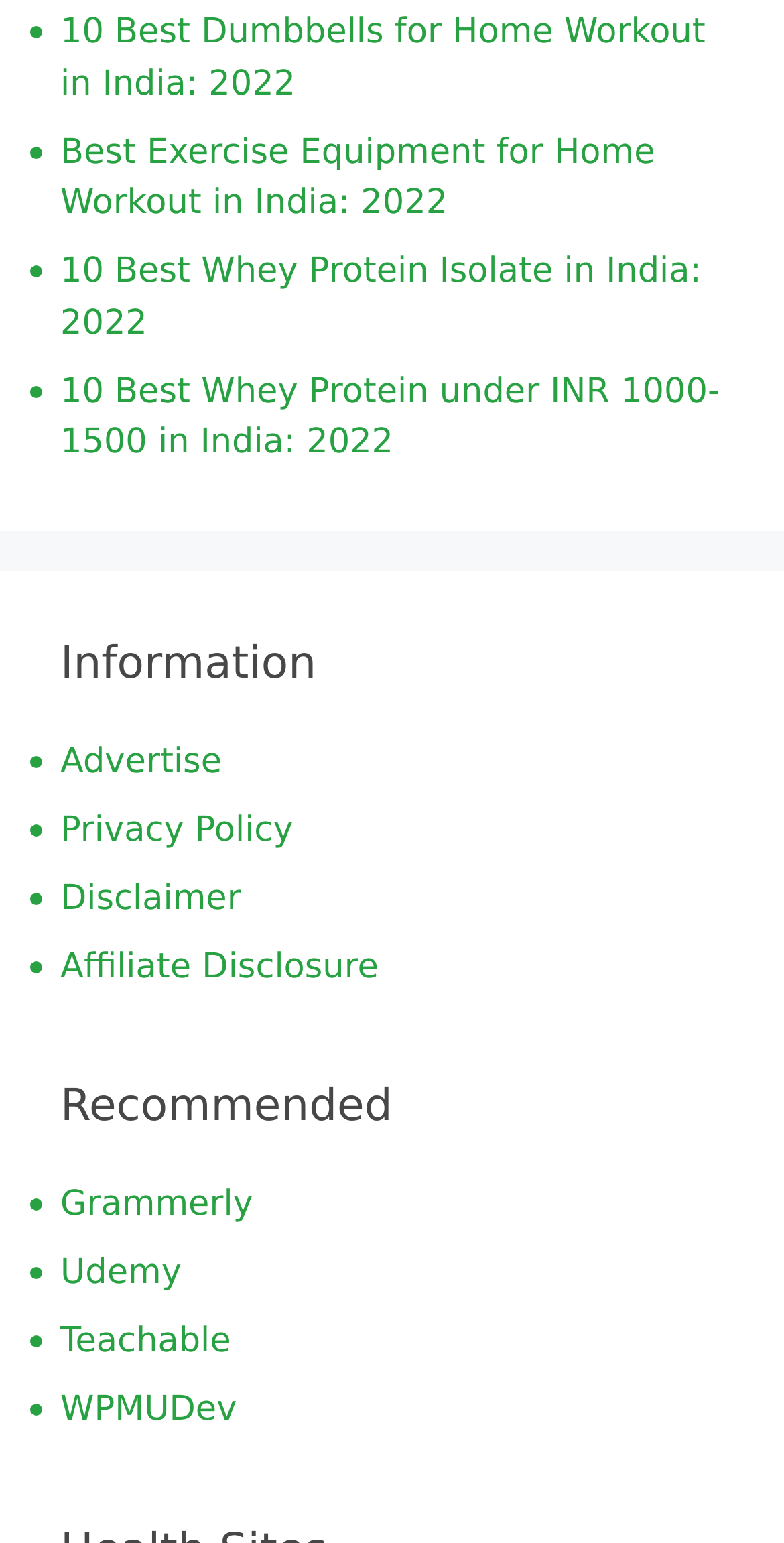Please determine the bounding box coordinates of the section I need to click to accomplish this instruction: "Check out Udemy".

[0.077, 0.812, 0.232, 0.838]